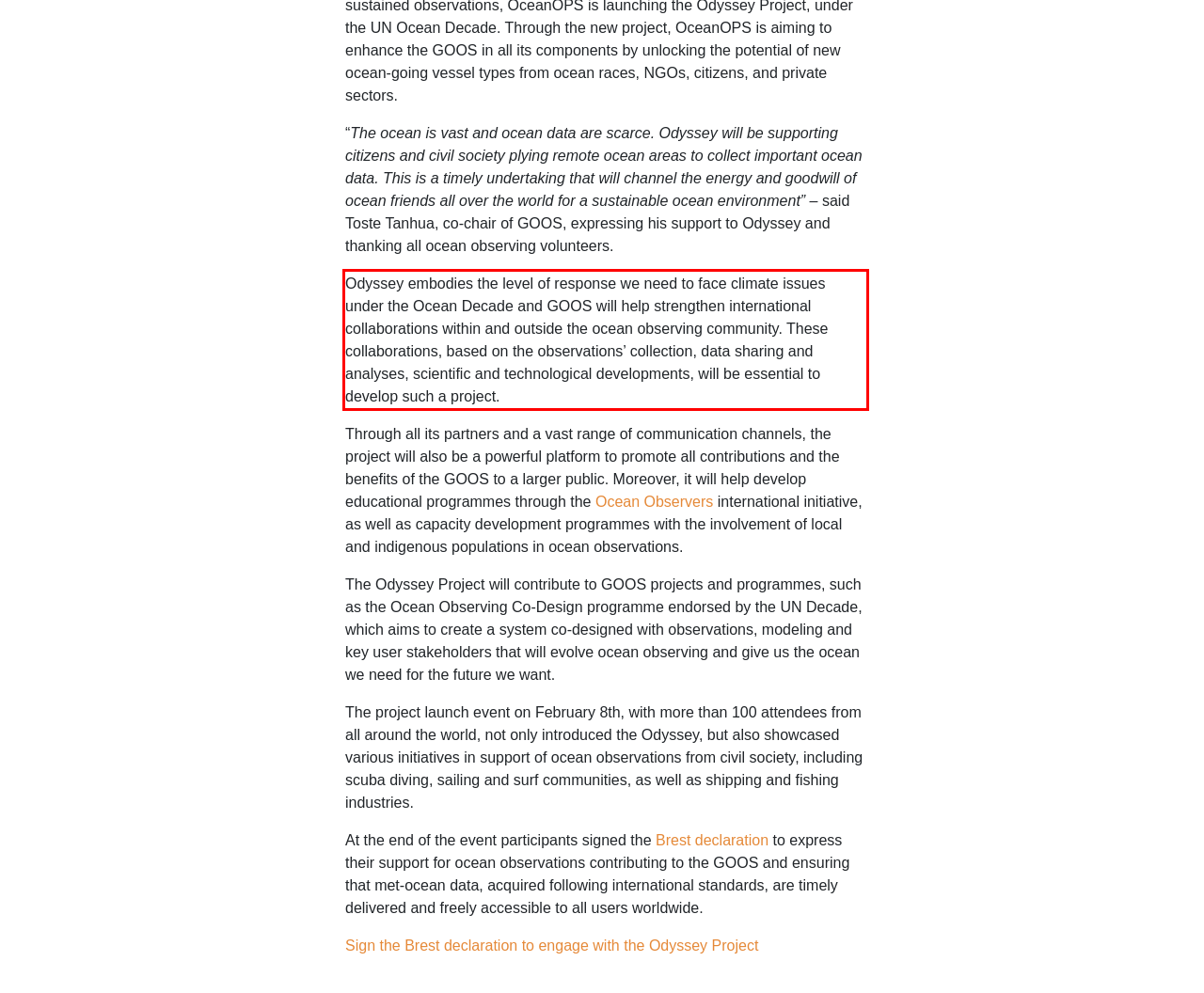Given the screenshot of a webpage, identify the red rectangle bounding box and recognize the text content inside it, generating the extracted text.

Odyssey embodies the level of response we need to face climate issues under the Ocean Decade and GOOS will help strengthen international collaborations within and outside the ocean observing community. These collaborations, based on the observations’ collection, data sharing and analyses, scientific and technological developments, will be essential to develop such a project.